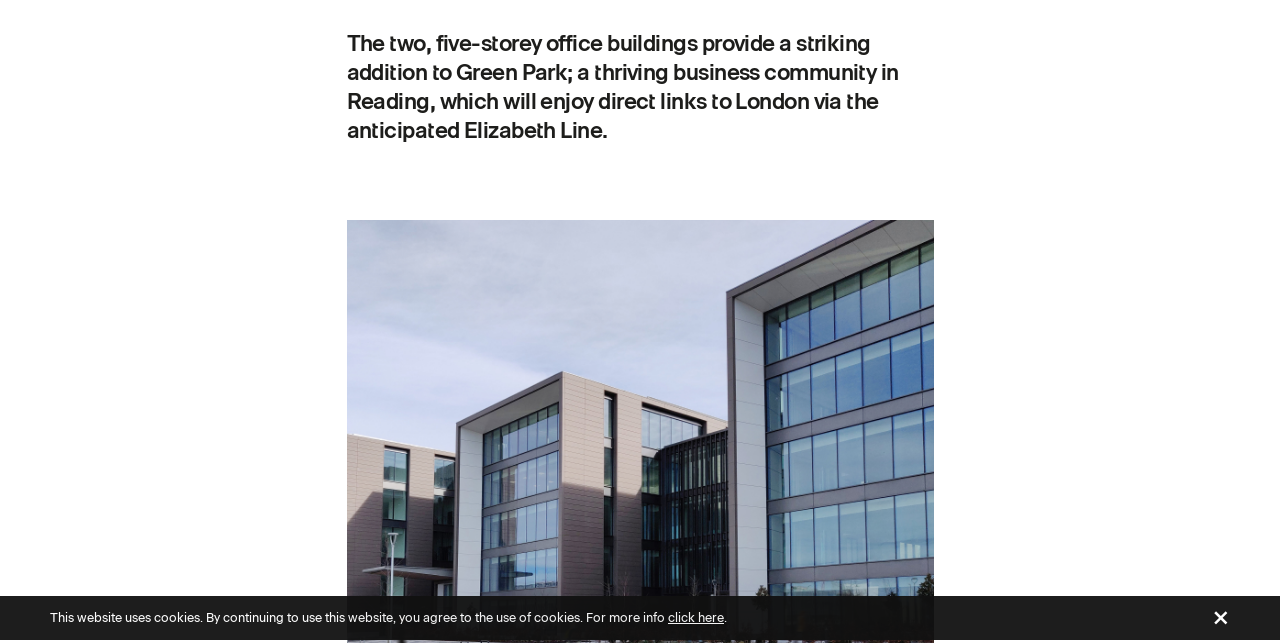Please find the bounding box coordinates (top-left x, top-left y, bottom-right x, bottom-right y) in the screenshot for the UI element described as follows: Greenspace

[0.86, 0.927, 0.914, 0.949]